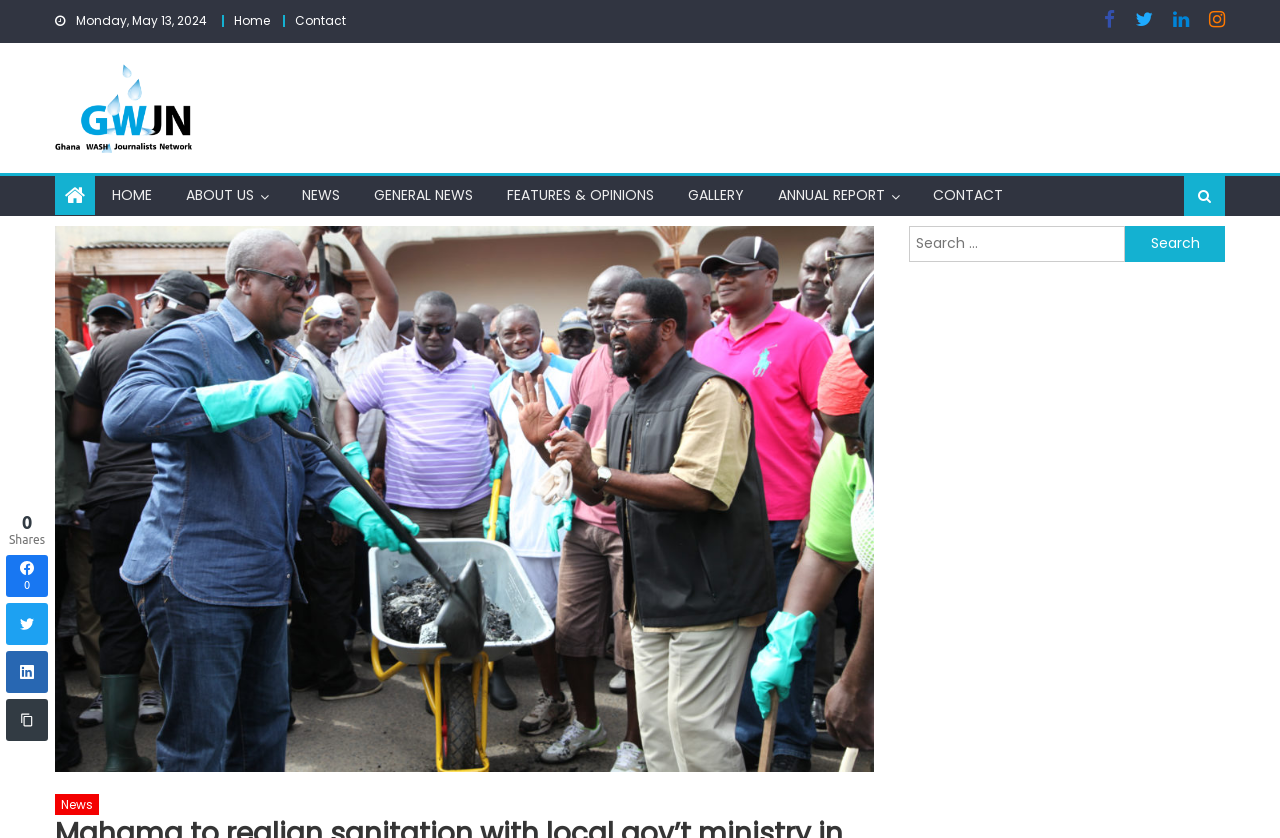Examine the screenshot and answer the question in as much detail as possible: What is the purpose of the search box at the top-right corner of the webpage?

I found the search box by looking at the top-right corner of the webpage, where I saw a search box element with a static text element next to it saying 'Search for:'.